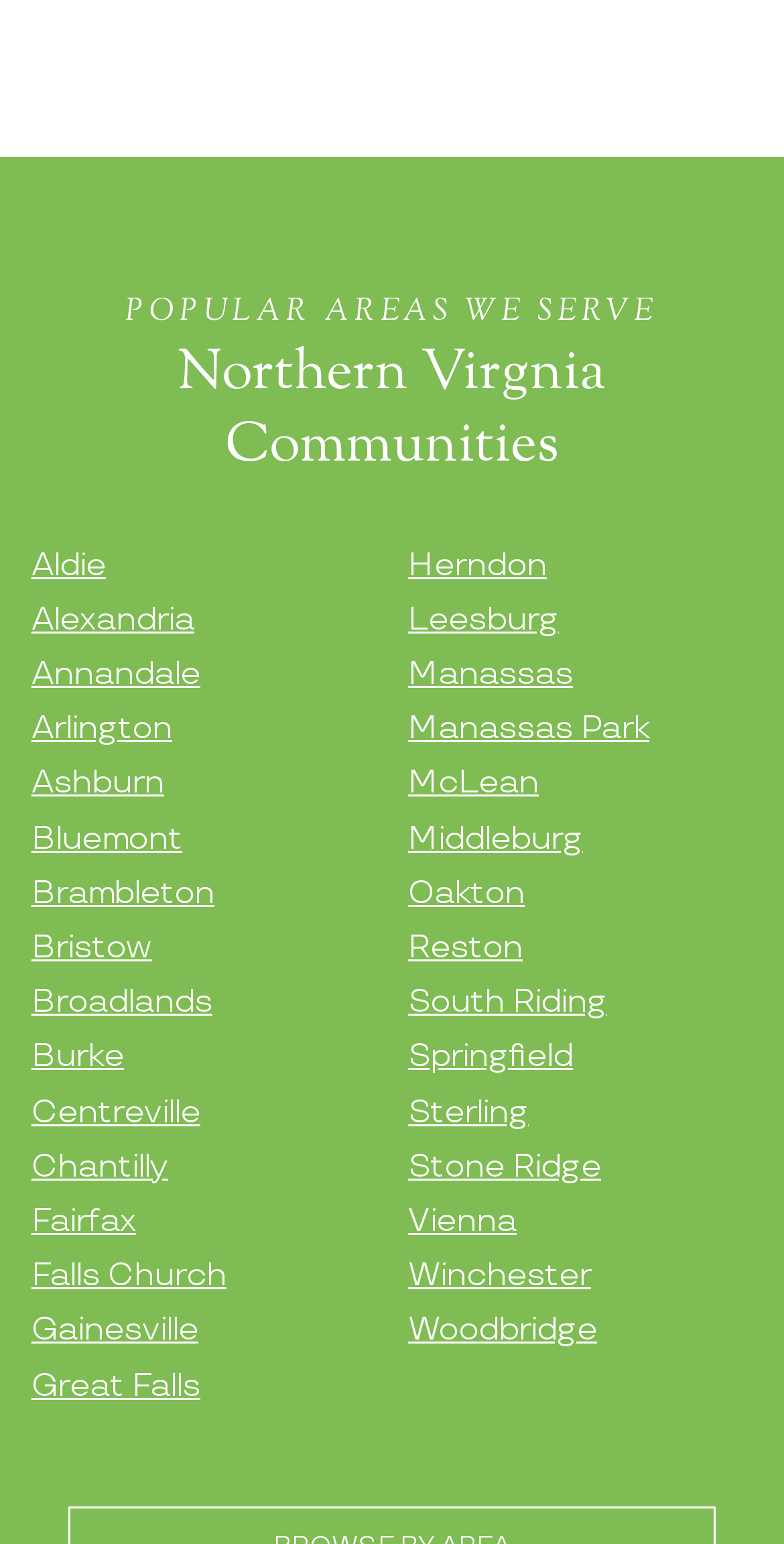Determine the bounding box coordinates in the format (top-left x, top-left y, bottom-right x, bottom-right y). Ensure all values are floating point numbers between 0 and 1. Identify the bounding box of the UI element described by: leadong

None